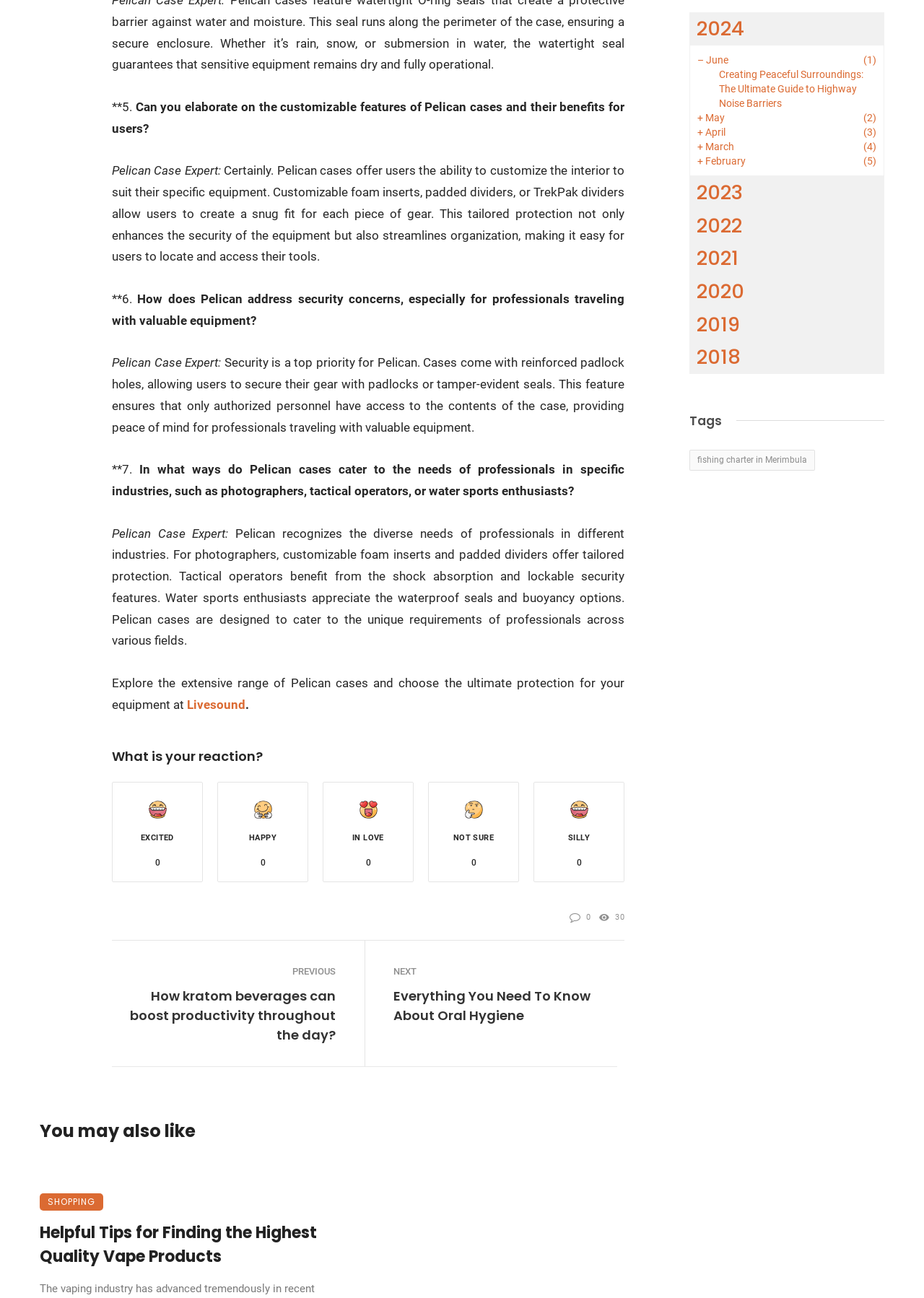Please reply to the following question with a single word or a short phrase:
What is the topic of the first question in the Q&A section?

Customizable features of Pelican cases